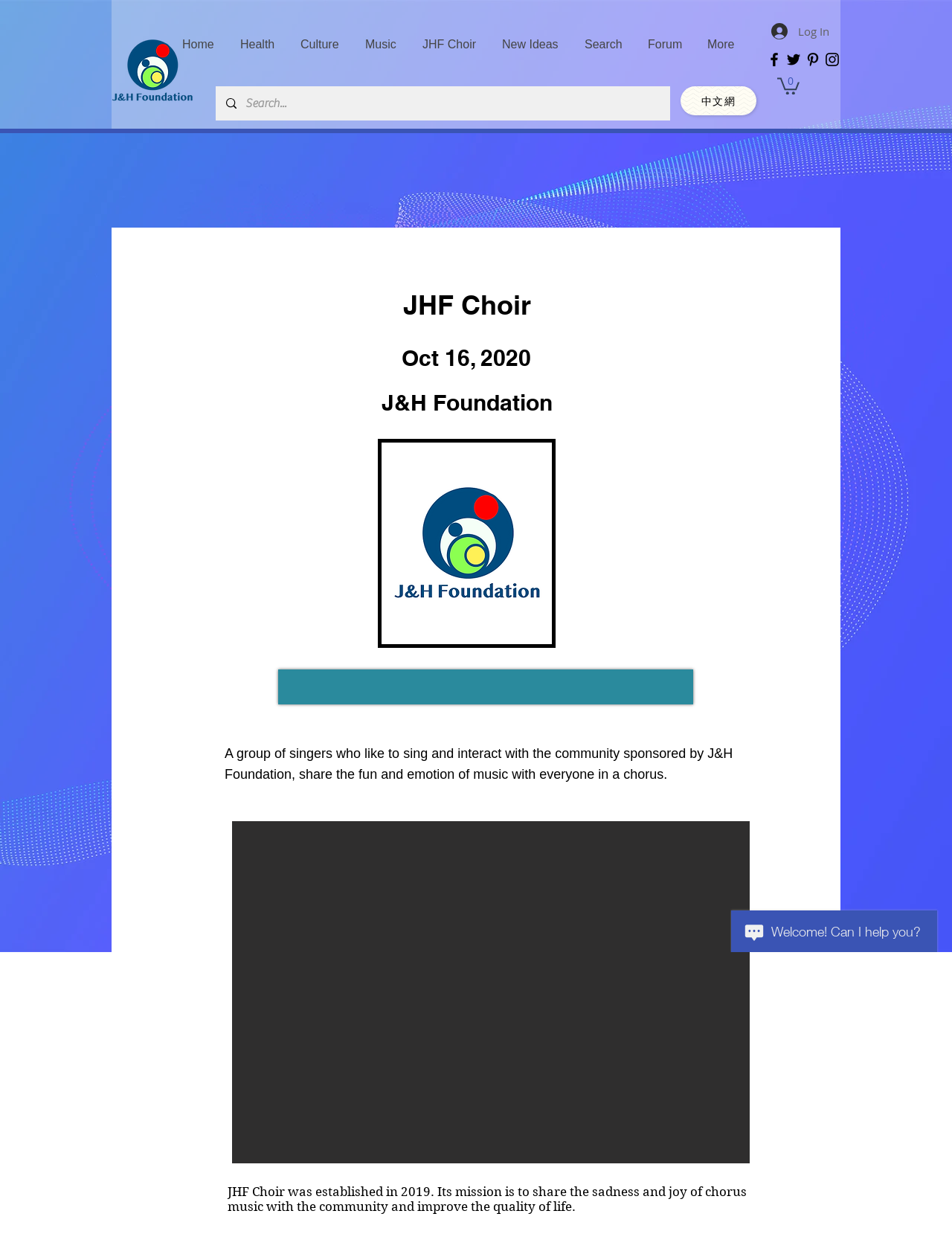Give the bounding box coordinates for this UI element: "JHF Choir". The coordinates should be four float numbers between 0 and 1, arranged as [left, top, right, bottom].

[0.431, 0.024, 0.515, 0.048]